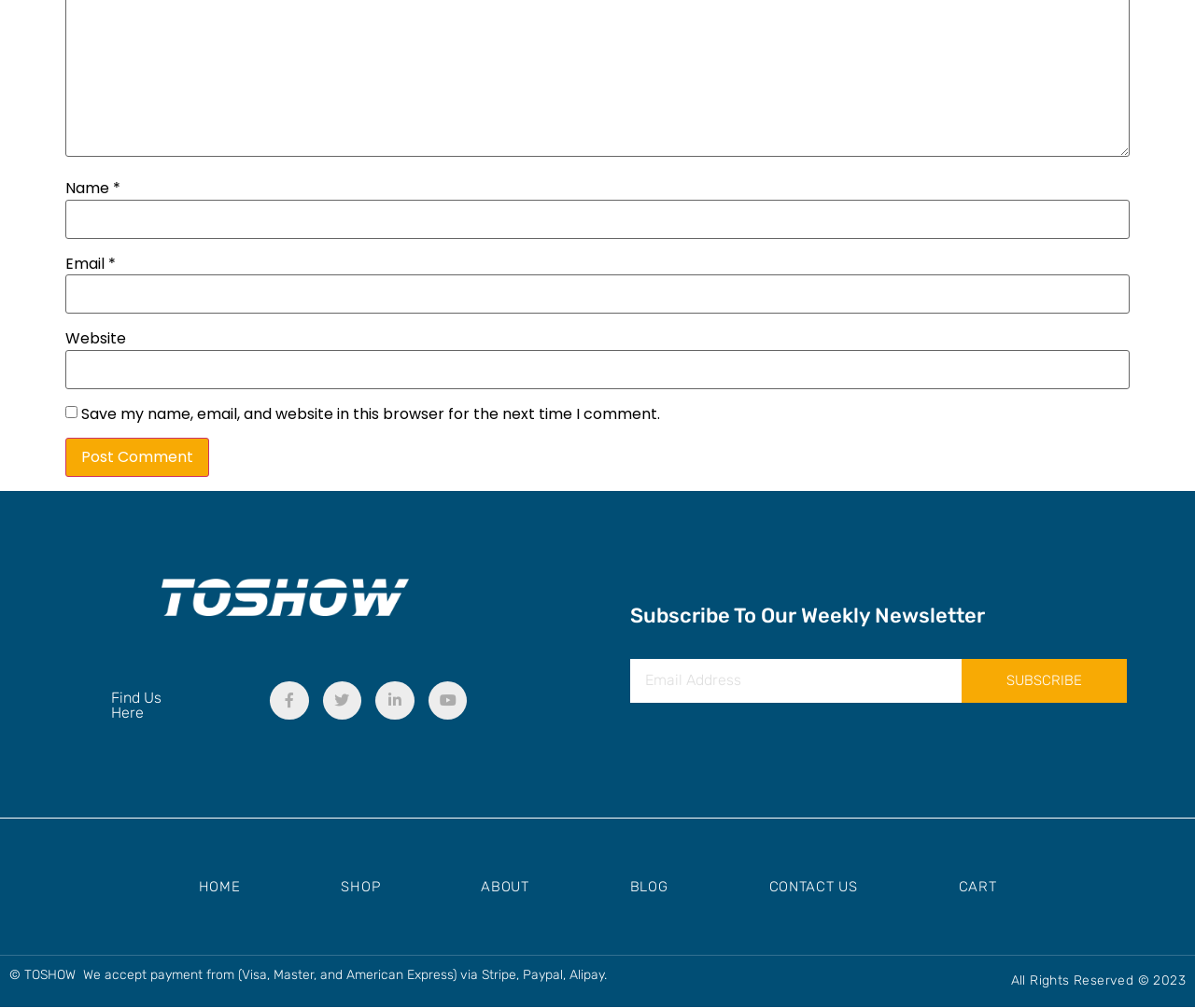Please answer the following query using a single word or phrase: 
How many headings are on the webpage?

3